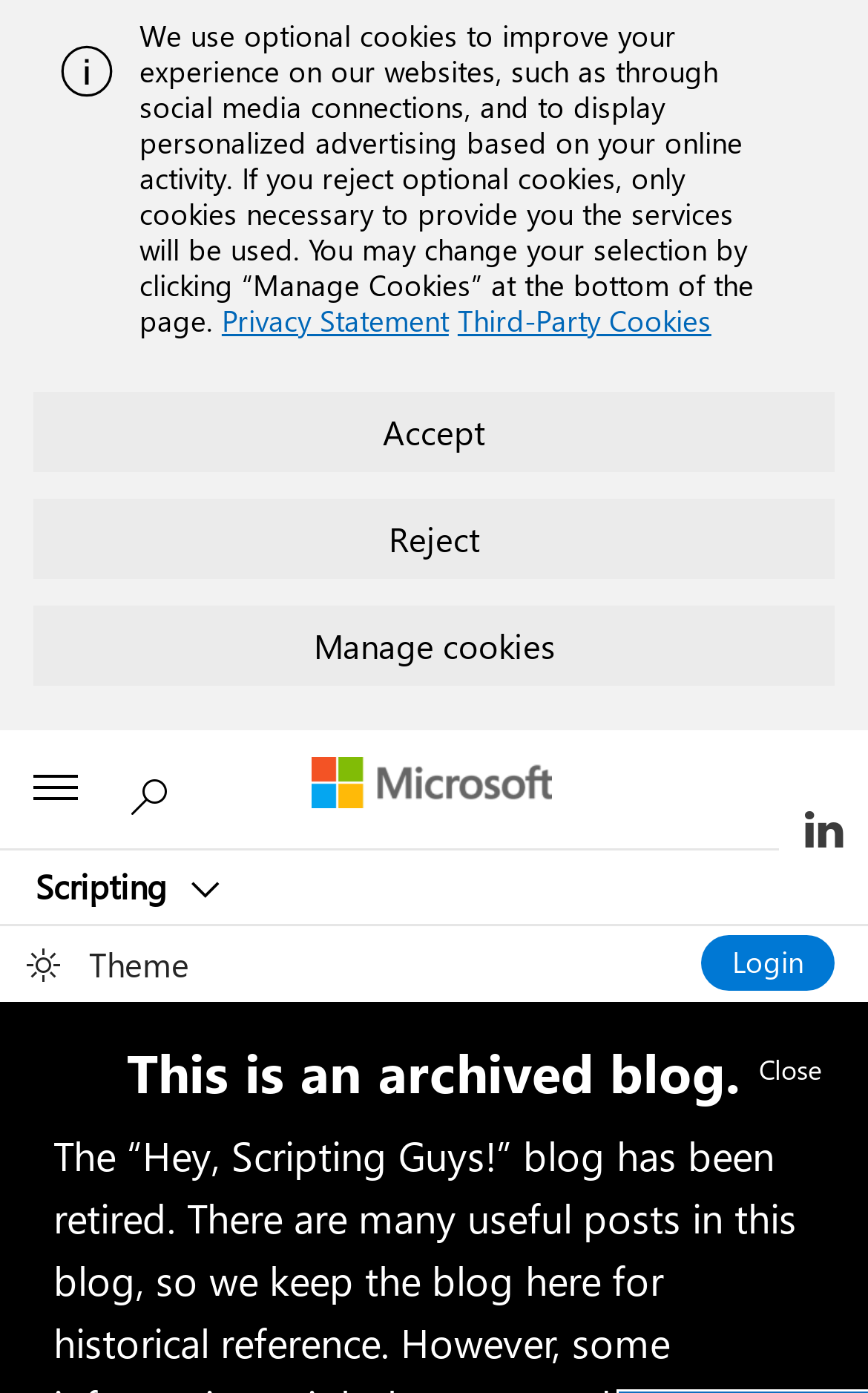Can you find the bounding box coordinates for the UI element given this description: "MENU"? Provide the coordinates as four float numbers between 0 and 1: [left, top, right, bottom].

None